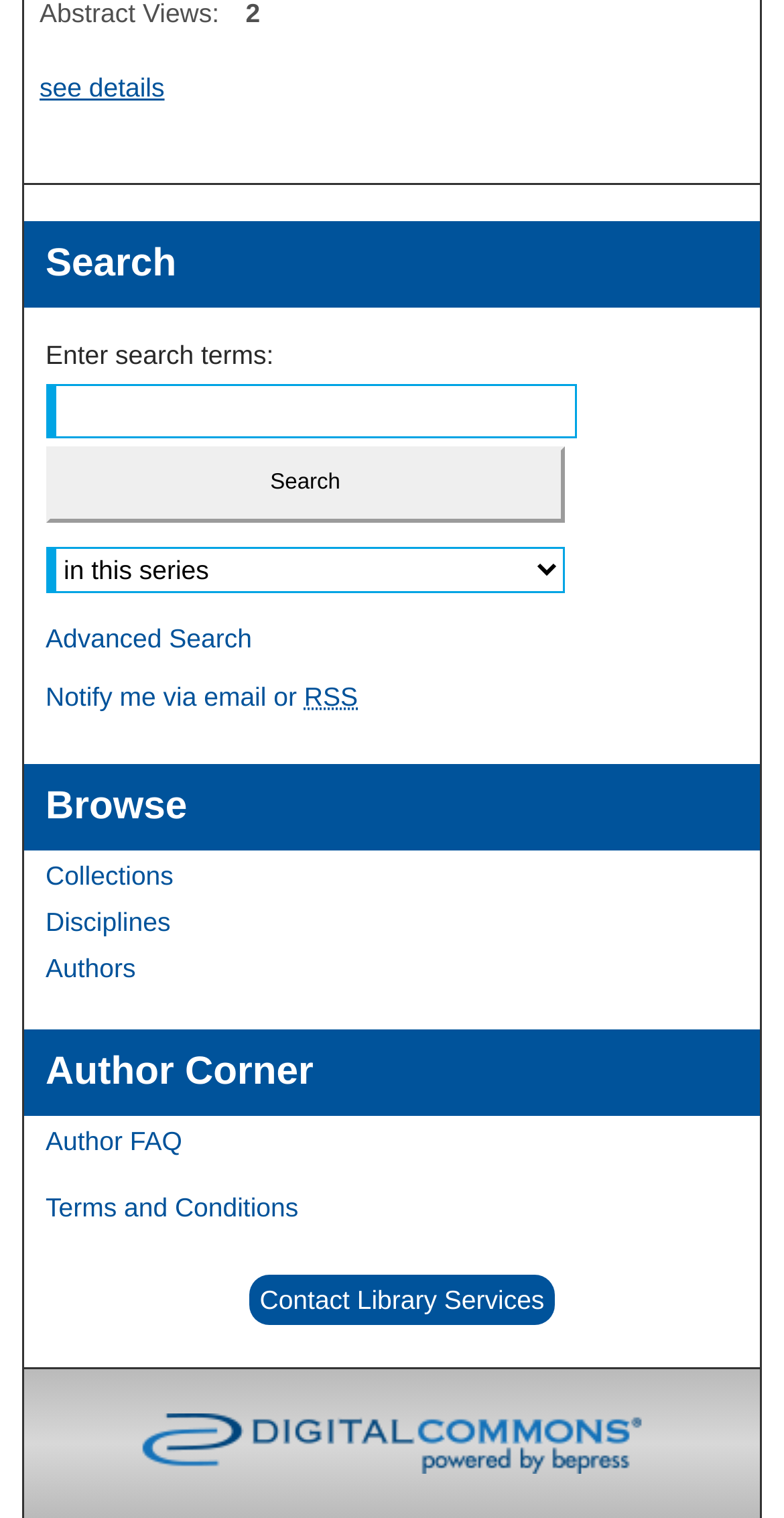What is the purpose of the textbox?
Please provide a single word or phrase in response based on the screenshot.

Search terms